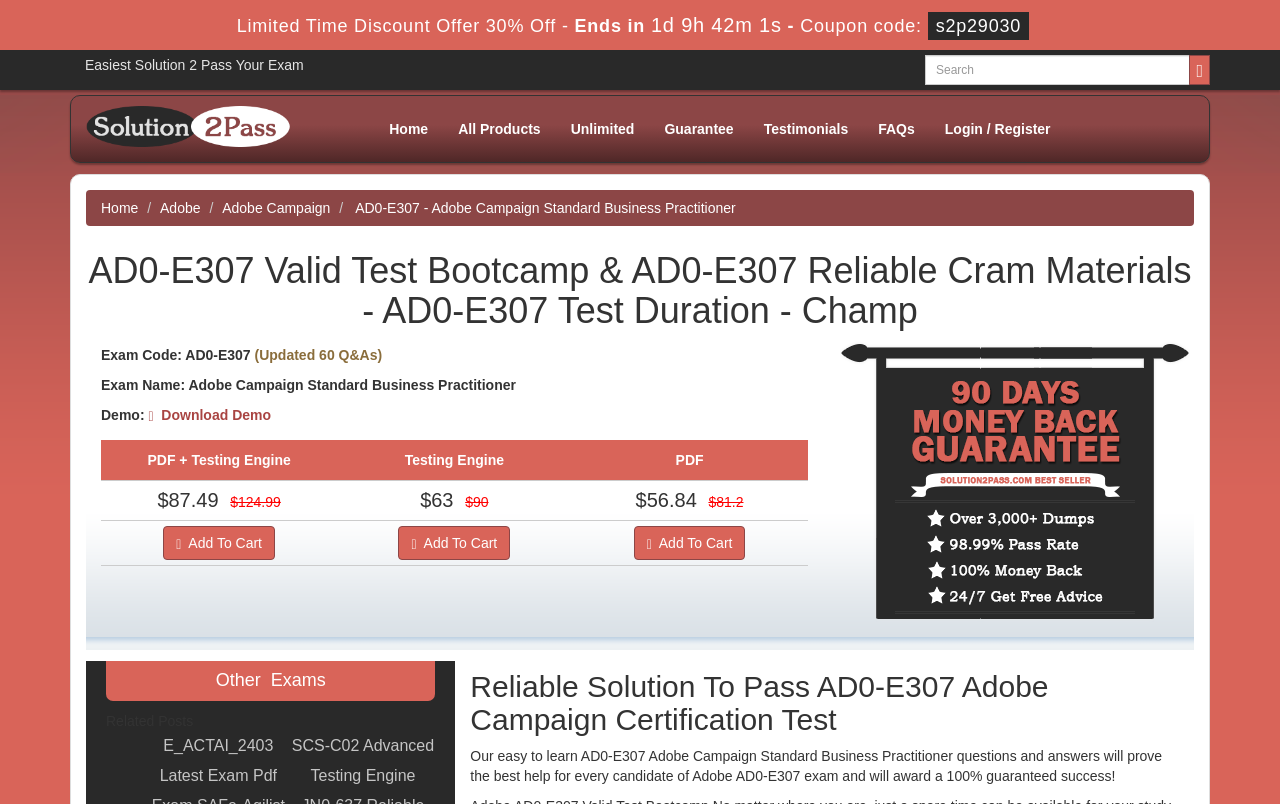Provide a single word or phrase answer to the question: 
What is the discount percentage offered?

30%